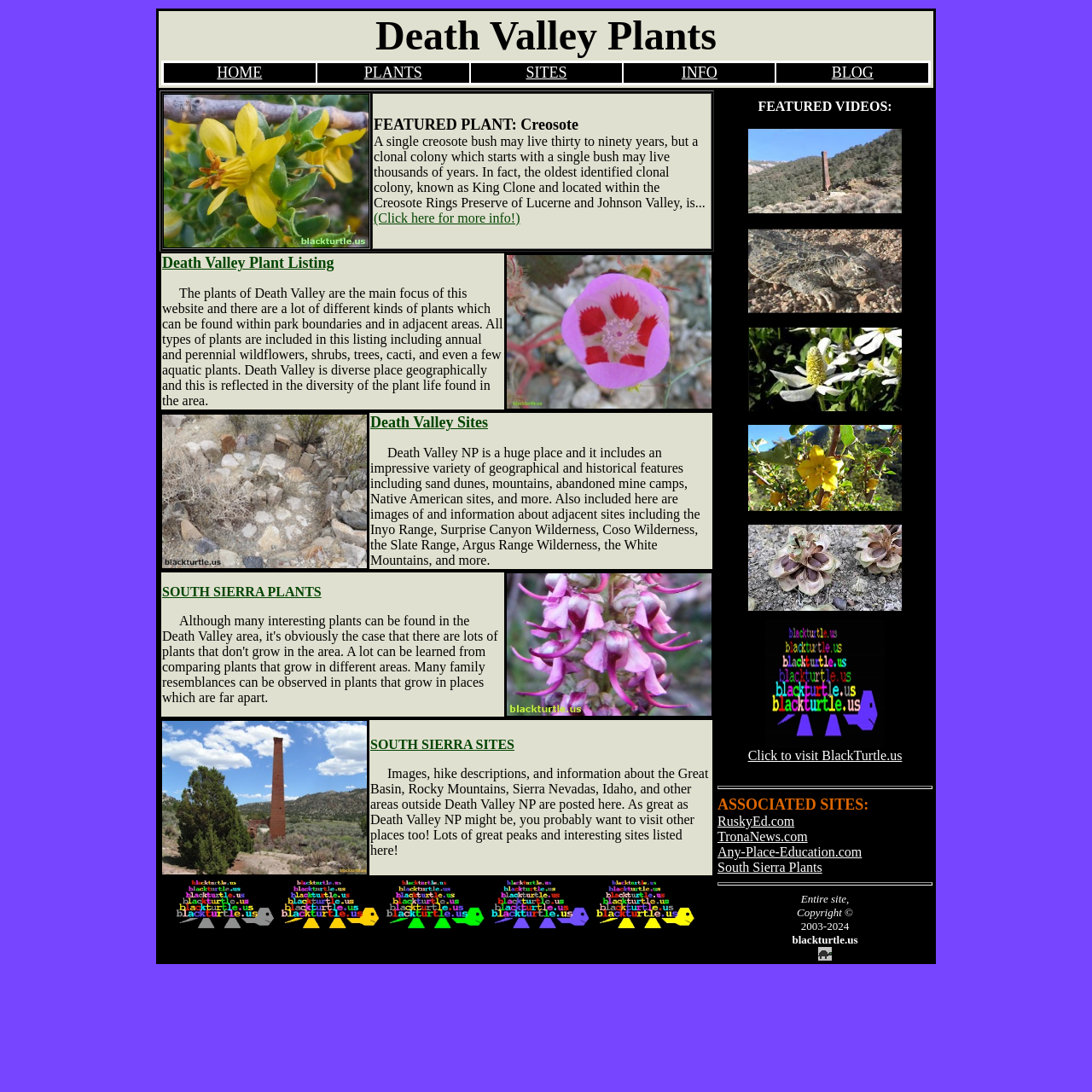How many images are there in the 'FEATURED VIDEOS' section?
Refer to the image and offer an in-depth and detailed answer to the question.

In the 'FEATURED VIDEOS' section, there are 5 images which are associated with the links.